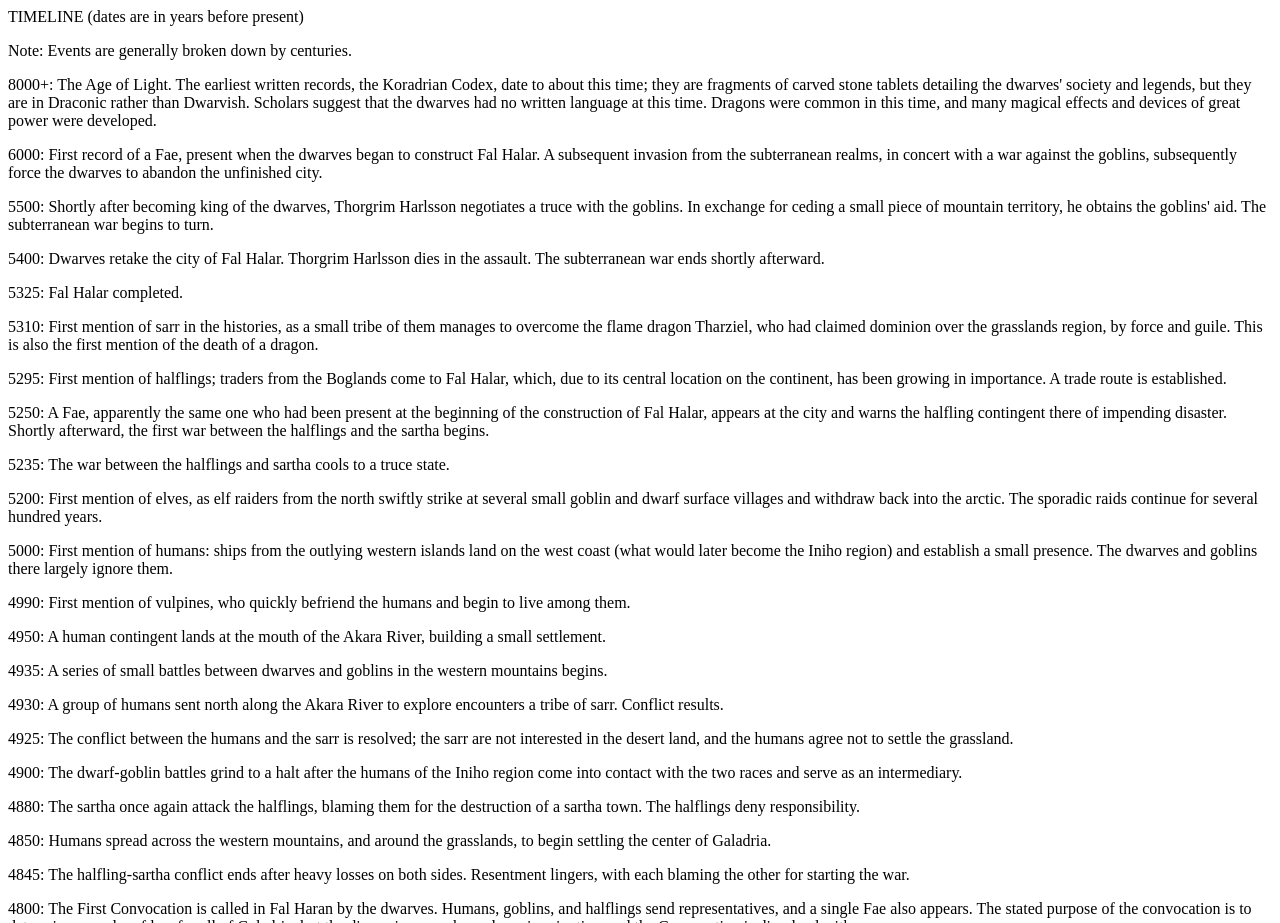Convey a detailed summary of the webpage, mentioning all key elements.

This webpage appears to be a historical timeline of a fictional world, Galadria. At the top, there is a title "TIMELINE (dates are in years before present)" followed by a note explaining that events are generally broken down by centuries. 

Below the title, there is a series of paragraphs, each describing a specific event in the timeline. The events are listed in chronological order, starting from 6000 years before present and ending at 4845 years before present. The paragraphs are densely packed with text, with no images or other UI elements interrupting the flow of text.

The events described in the timeline include the construction of a city called Fal Halar, wars between different races such as dwarves, goblins, and halflings, the arrival of new races such as elves and humans, and the establishment of trade routes and settlements. The text is written in a formal, descriptive style, suggesting that the webpage is intended to provide a detailed and informative history of the world of Galadria.